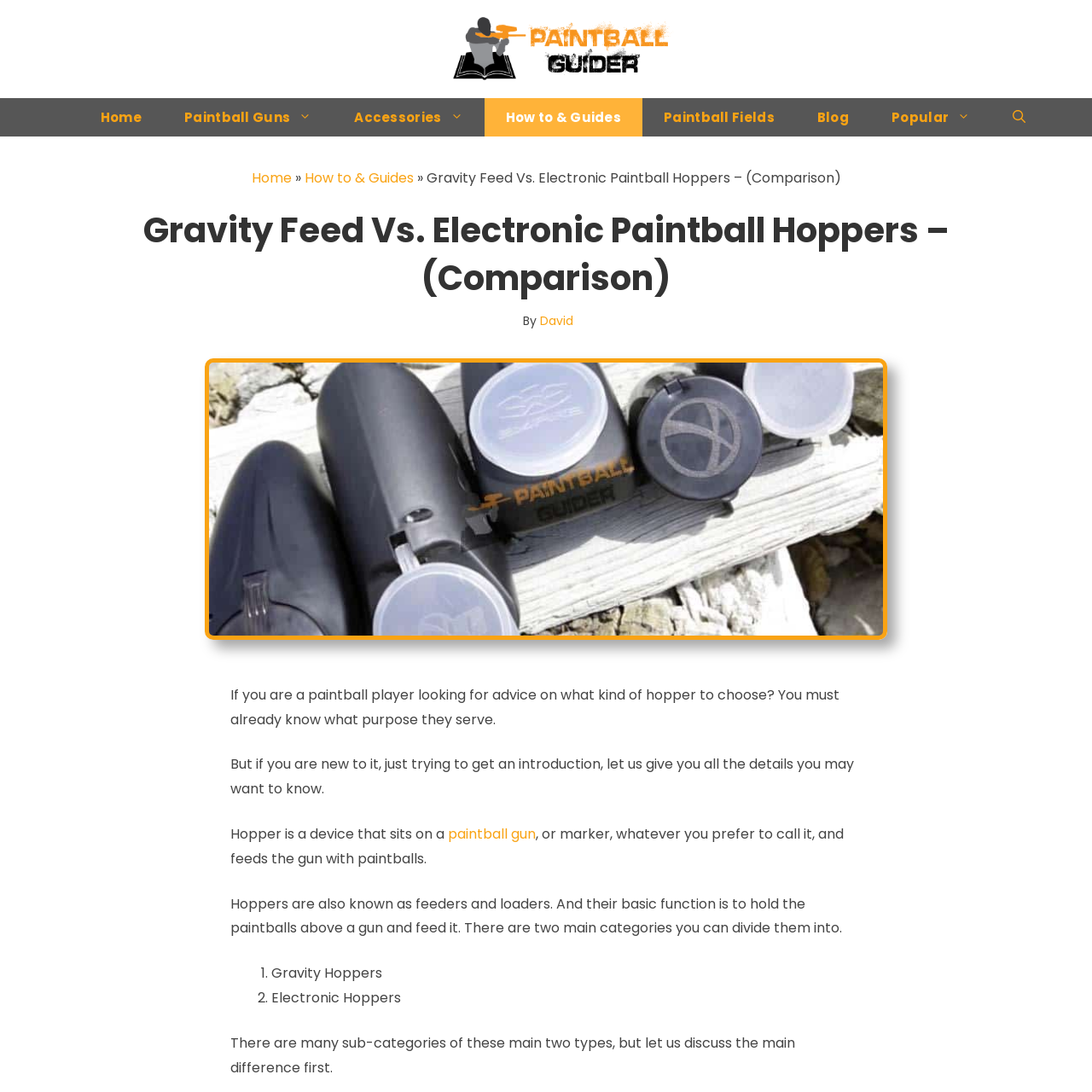How many main categories of hoppers are there?
Use the image to give a comprehensive and detailed response to the question.

I counted the number of main categories of hoppers by reading the text on the webpage, which mentions that there are two main categories: Gravity Hoppers and Electronic Hoppers.